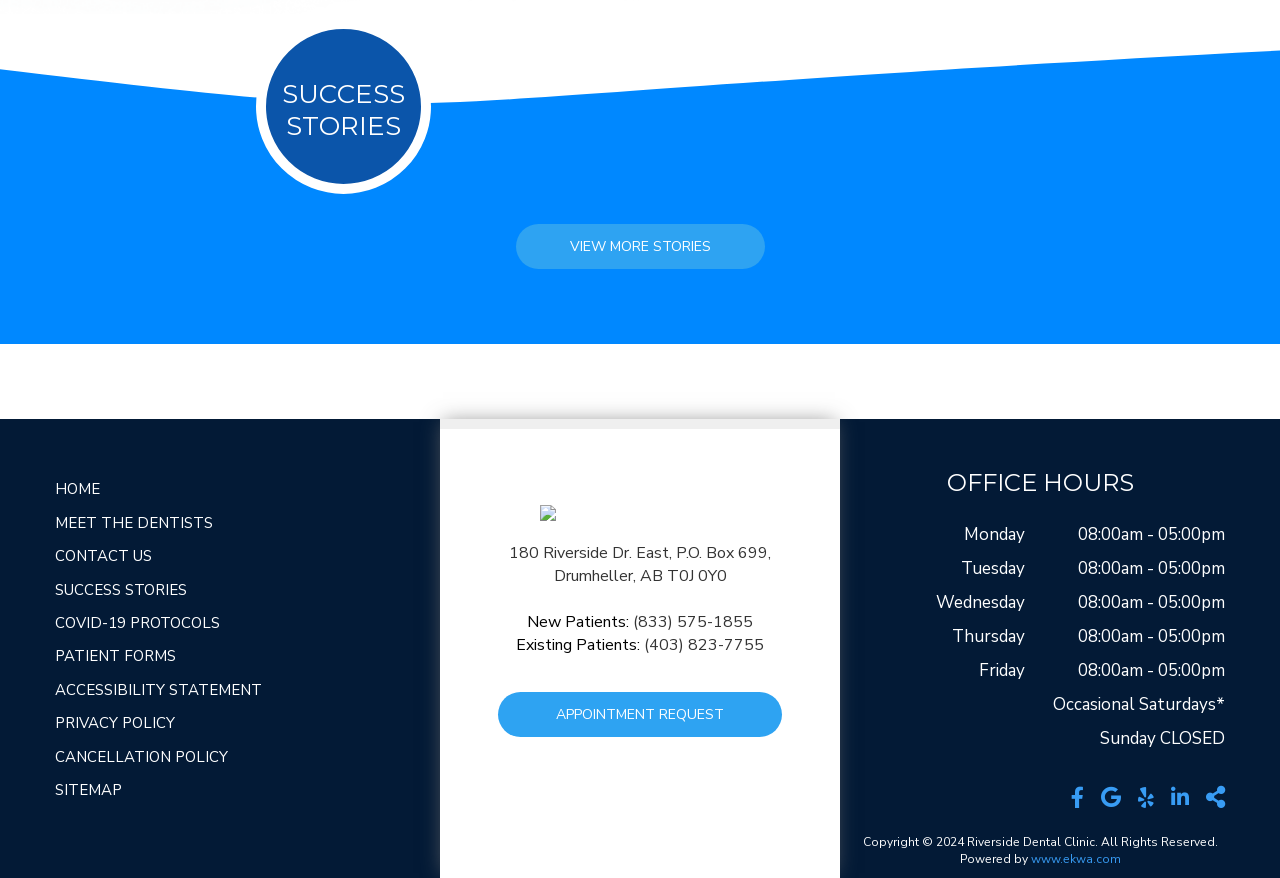Identify the bounding box coordinates of the clickable region necessary to fulfill the following instruction: "Visit Facebook page". The bounding box coordinates should be four float numbers between 0 and 1, i.e., [left, top, right, bottom].

[0.837, 0.897, 0.857, 0.925]